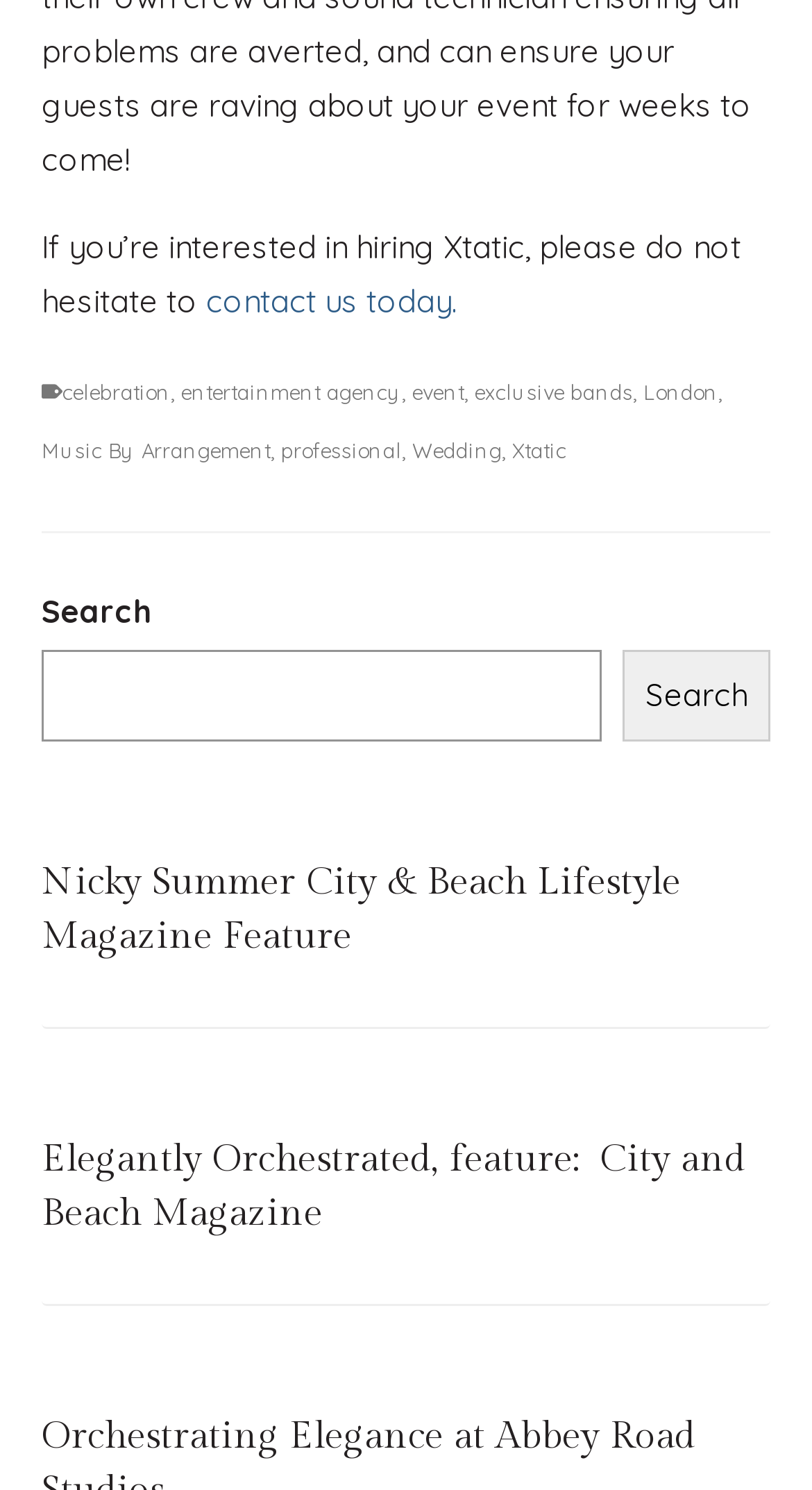Given the webpage screenshot and the description, determine the bounding box coordinates (top-left x, top-left y, bottom-right x, bottom-right y) that define the location of the UI element matching this description: exclusive bands

[0.585, 0.255, 0.779, 0.273]